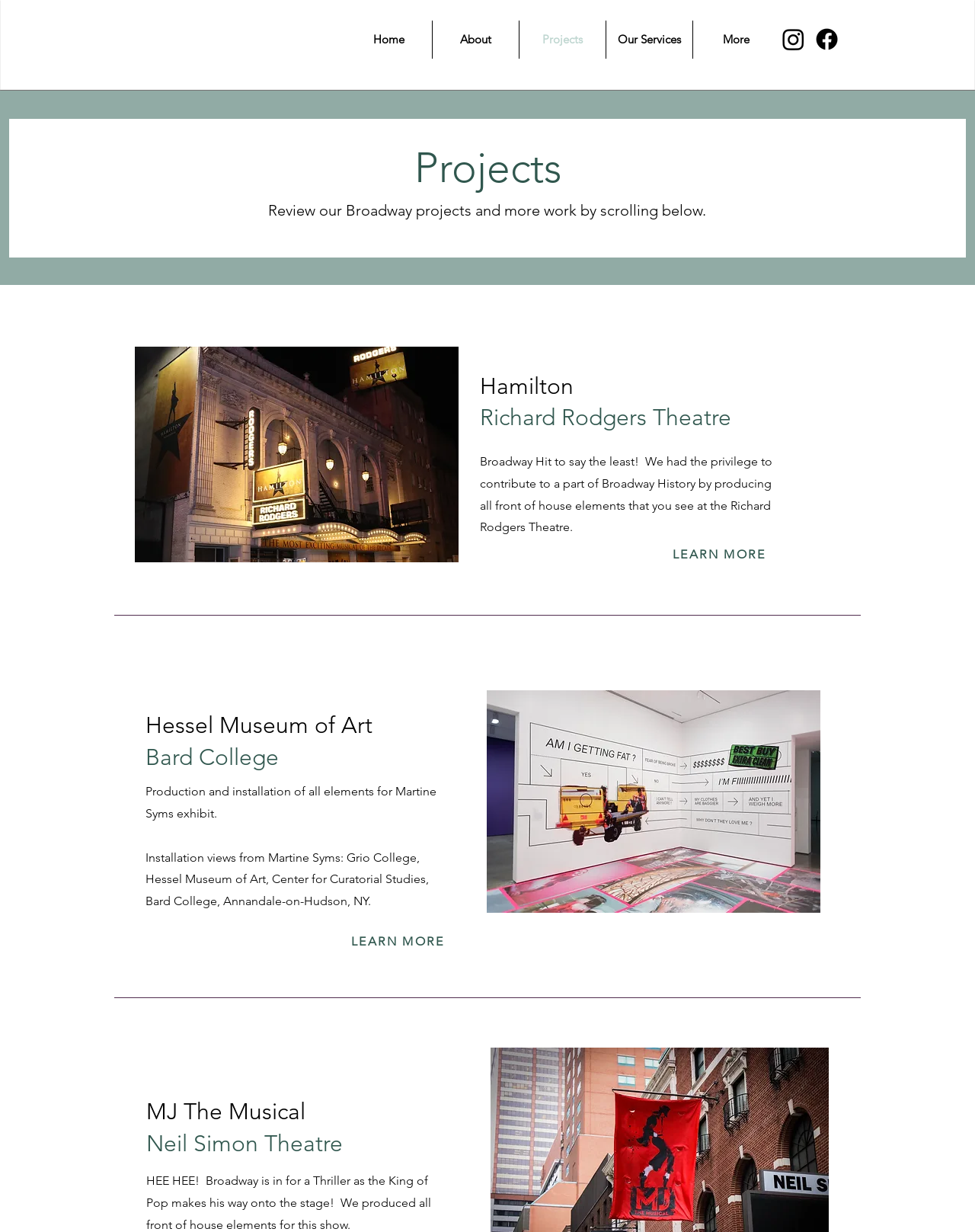Illustrate the webpage's structure and main components comprehensively.

The webpage is about Fine Art Imaging's projects, with a focus on their work in Broadway and art exhibitions. At the top left, there is a small image of a letterhead, and next to it, a navigation menu with links to different sections of the website, including Home, About, Projects, and Our Services. 

On the top right, there is a social bar with links to Instagram and Facebook, each accompanied by an image of the respective social media platform's logo. 

Below the navigation menu, there is a heading that reads "Projects" in large font, followed by a subheading that invites the user to review their Broadway projects and more work by scrolling down. 

The main content of the page is divided into three sections, each showcasing a different project. The first section is about the Richard Rodgers Theatre, where Fine Art Imaging contributed to the production of front of house elements for the Broadway hit "Hamilton". There is an image of the theatre, a heading with the theatre's name, and a paragraph describing their work. A "LEARN MORE" link is provided for users who want to know more.

The second section is about the Hessel Museum of Art at Bard College, where Fine Art Imaging produced and installed all elements for Martine Syms' exhibit. There is an image of the exhibit, a heading with the museum's name, and two paragraphs describing their work. Again, a "LEARN MORE" link is provided.

The third section is about the Neil Simon Theatre, where Fine Art Imaging produced all front of house elements for "MJ The Musical". There is an image of the musical, a heading with the theatre's name, and a paragraph describing their work.

Each section has a clear heading and a brief description of the project, with images and links to learn more. The overall layout is organized and easy to follow, with a clear focus on showcasing Fine Art Imaging's projects in the Broadway and art exhibition industries.